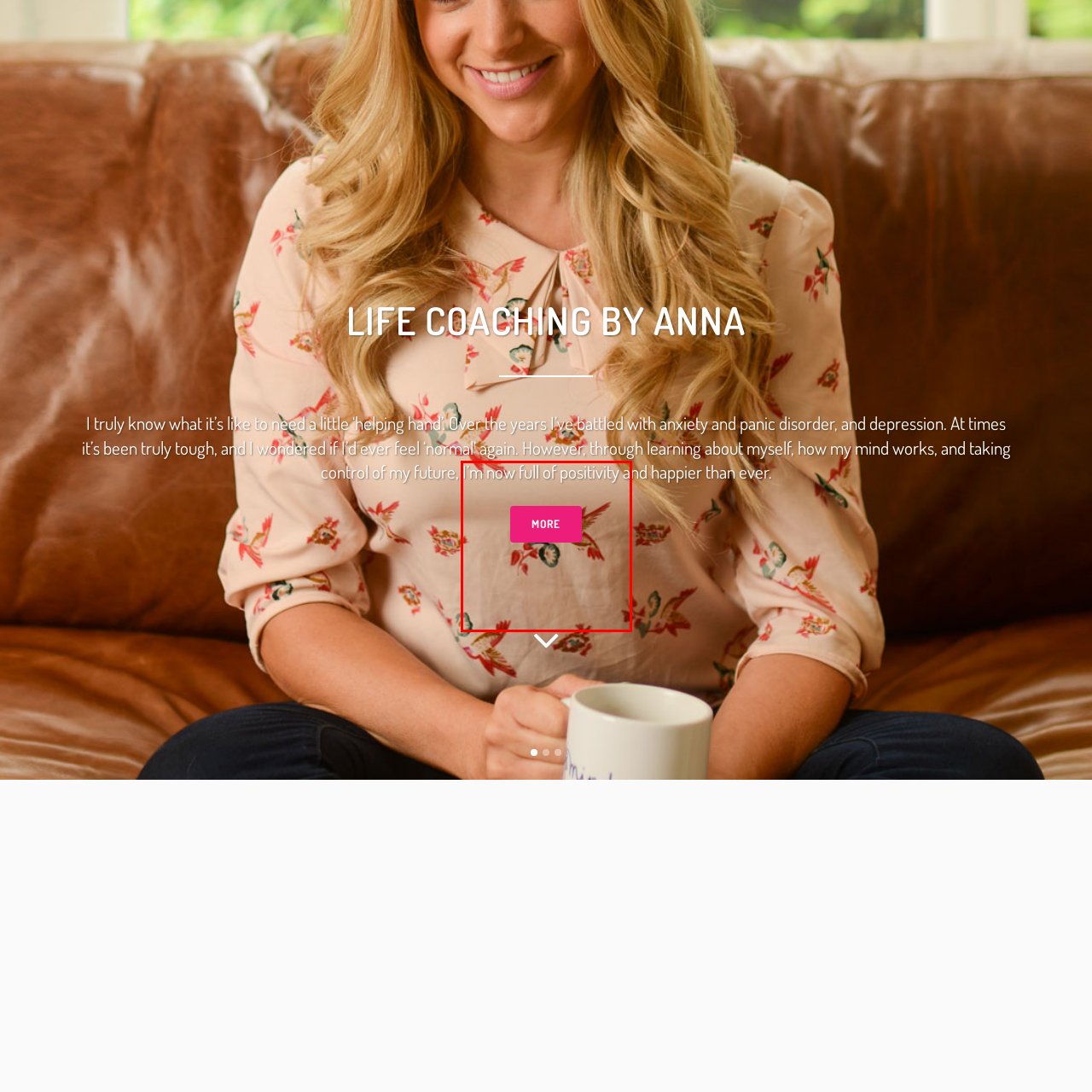Identify the content inside the red box and answer the question using a brief word or phrase: What is the color of the 'MORE' button?

Bright pink